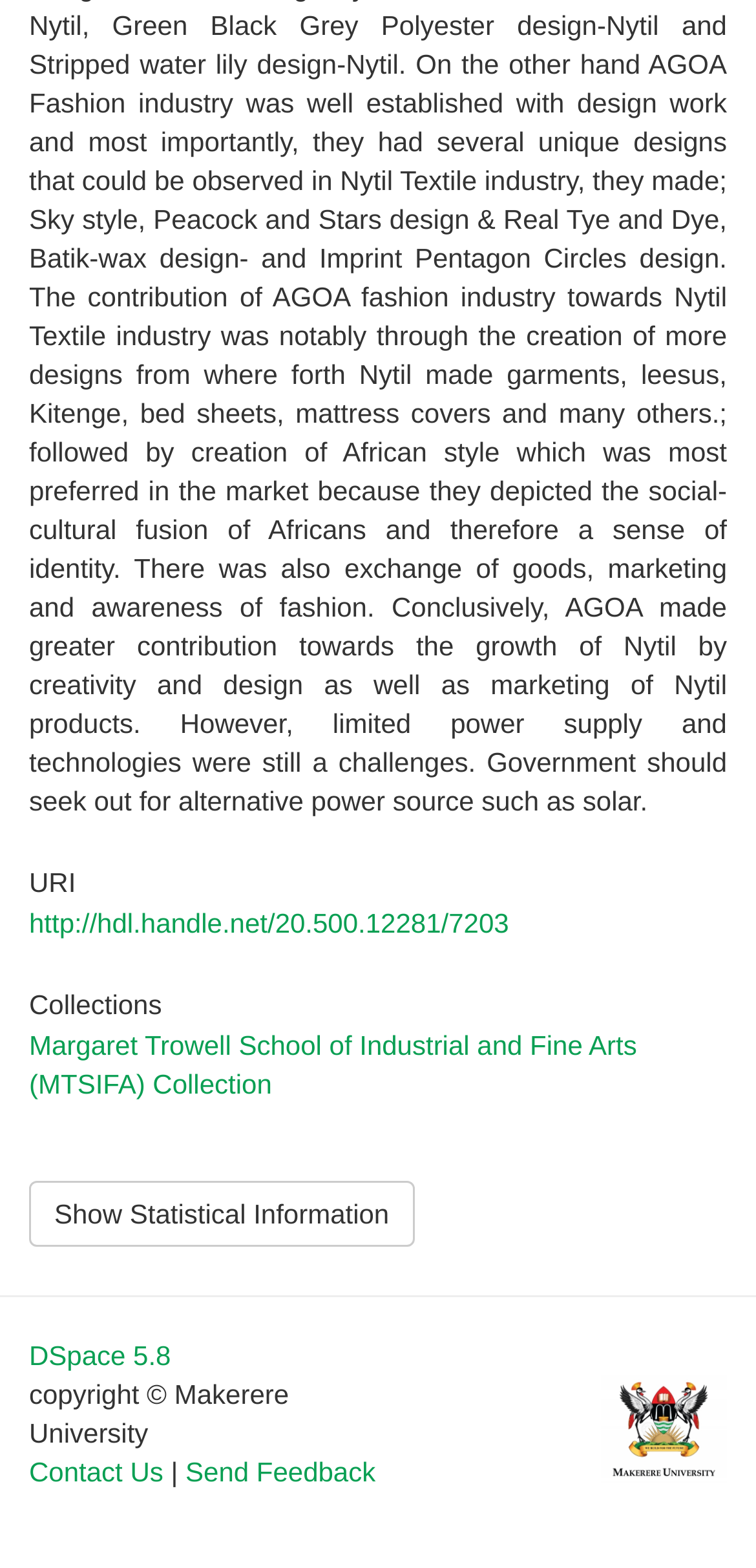Please reply to the following question with a single word or a short phrase:
How many links are there in the footer section?

4